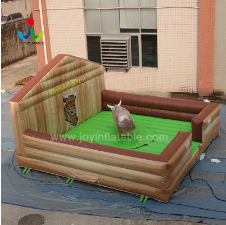Elaborate on all the features and components visible in the image.

This image showcases an **Inflatable Rodeo Bull Mechanical Bull Riding Game**, designed for entertainment at events such as parties, fairs, or sporting gatherings. The inflatable structure features a vibrant green base surrounded by a protective barrier that allows participants to enjoy the bull-riding experience safely. The roof design mimics a rustic wooden cabin, enhancing the outdoor theme. 

This exciting inflatable attraction is perfect for both children and adults, promising hours of fun as riders test their skills in staying on the mechanical bull. The playful design and bright colors are sure to draw attention and create a lively atmosphere at any occasion. The backdrop hints at being set up outdoors, with a building visible in the background, suggesting this attraction is ready for enthusiastic participants to hop on and enjoy.